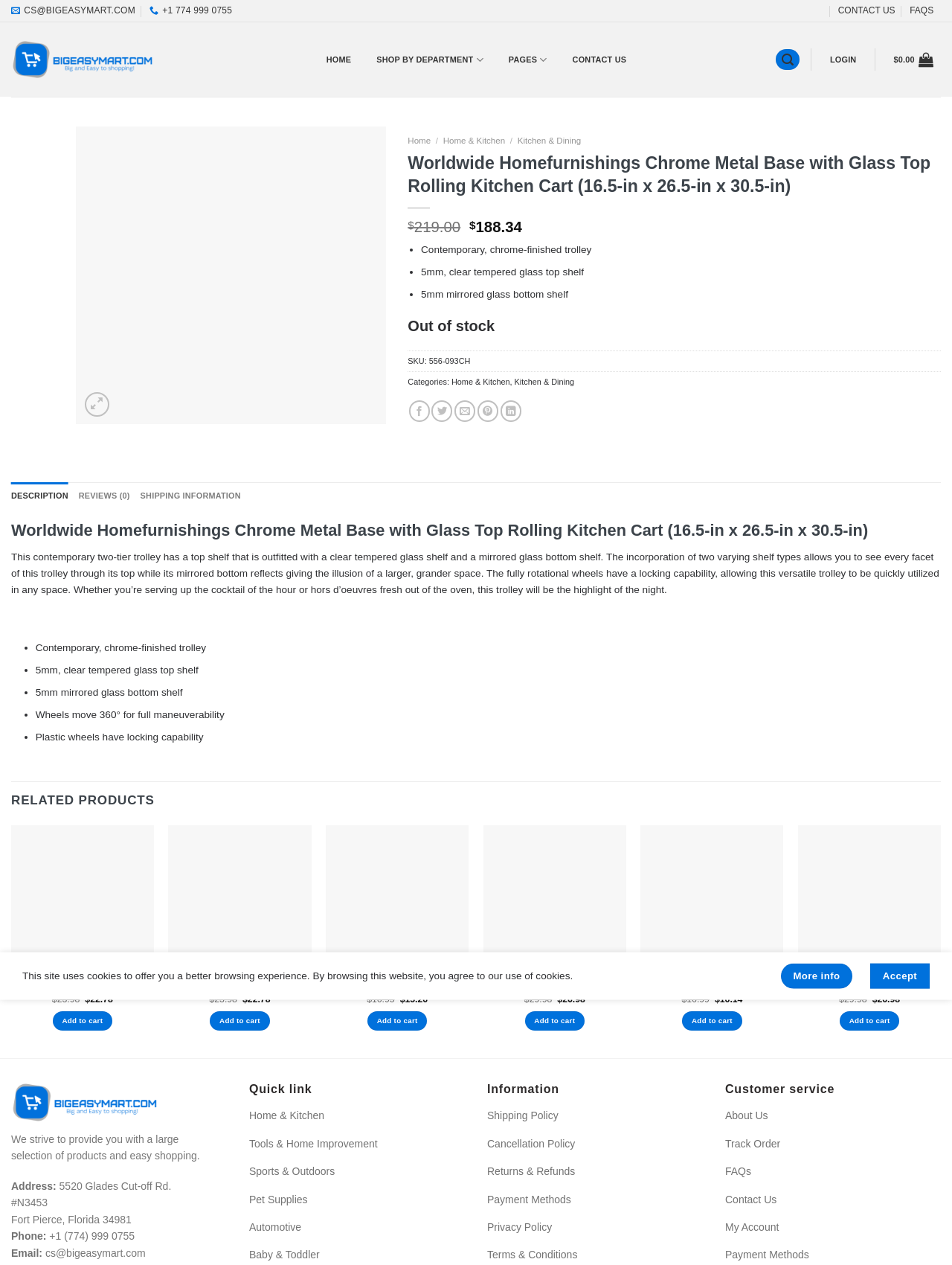Extract the heading text from the webpage.

Worldwide Homefurnishings Chrome Metal Base with Glass Top Rolling Kitchen Cart (16.5-in x 26.5-in x 30.5-in)